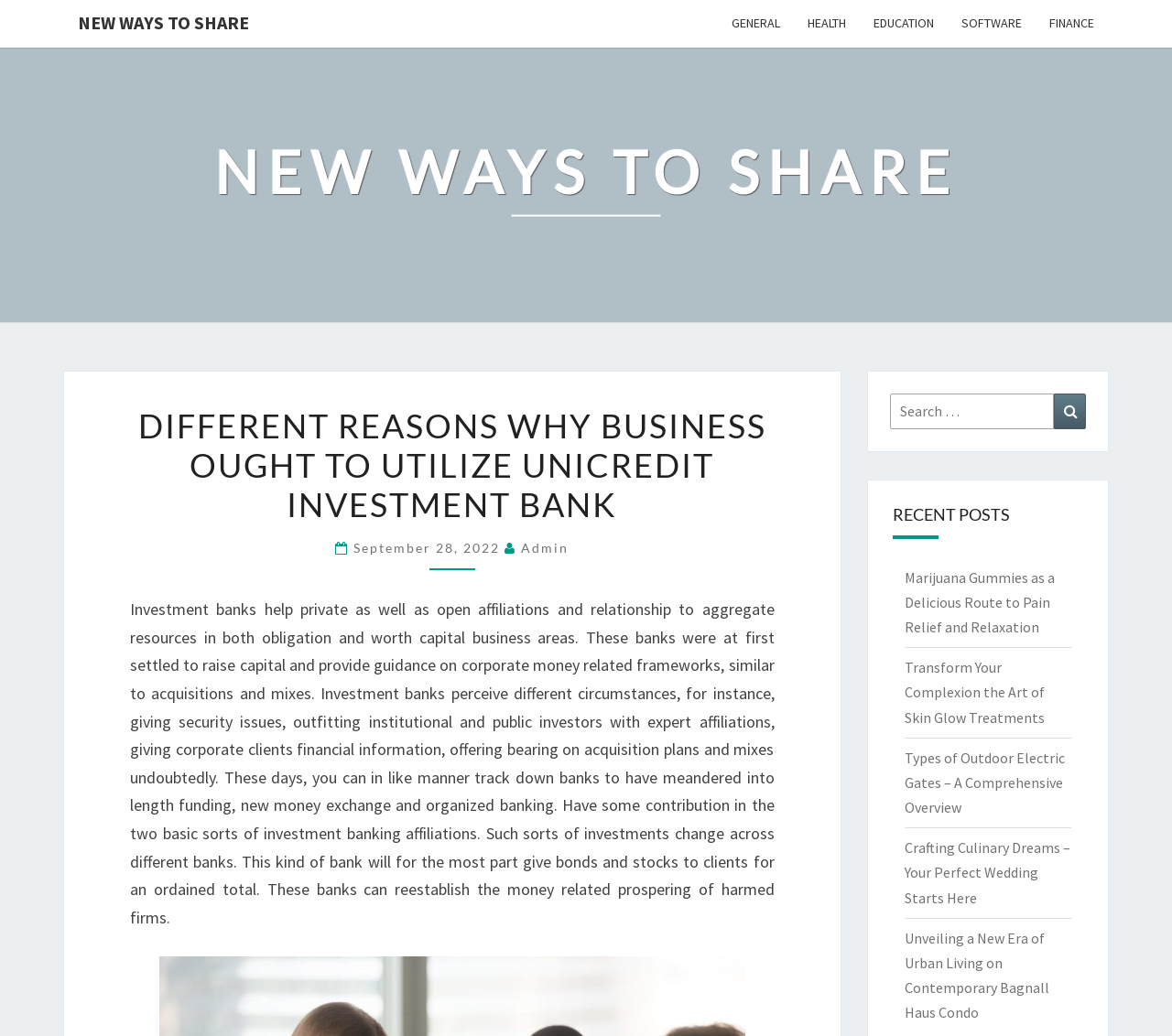Locate the UI element that matches the description September 28, 2022 in the webpage screenshot. Return the bounding box coordinates in the format (top-left x, top-left y, bottom-right x, bottom-right y), with values ranging from 0 to 1.

[0.302, 0.522, 0.431, 0.537]